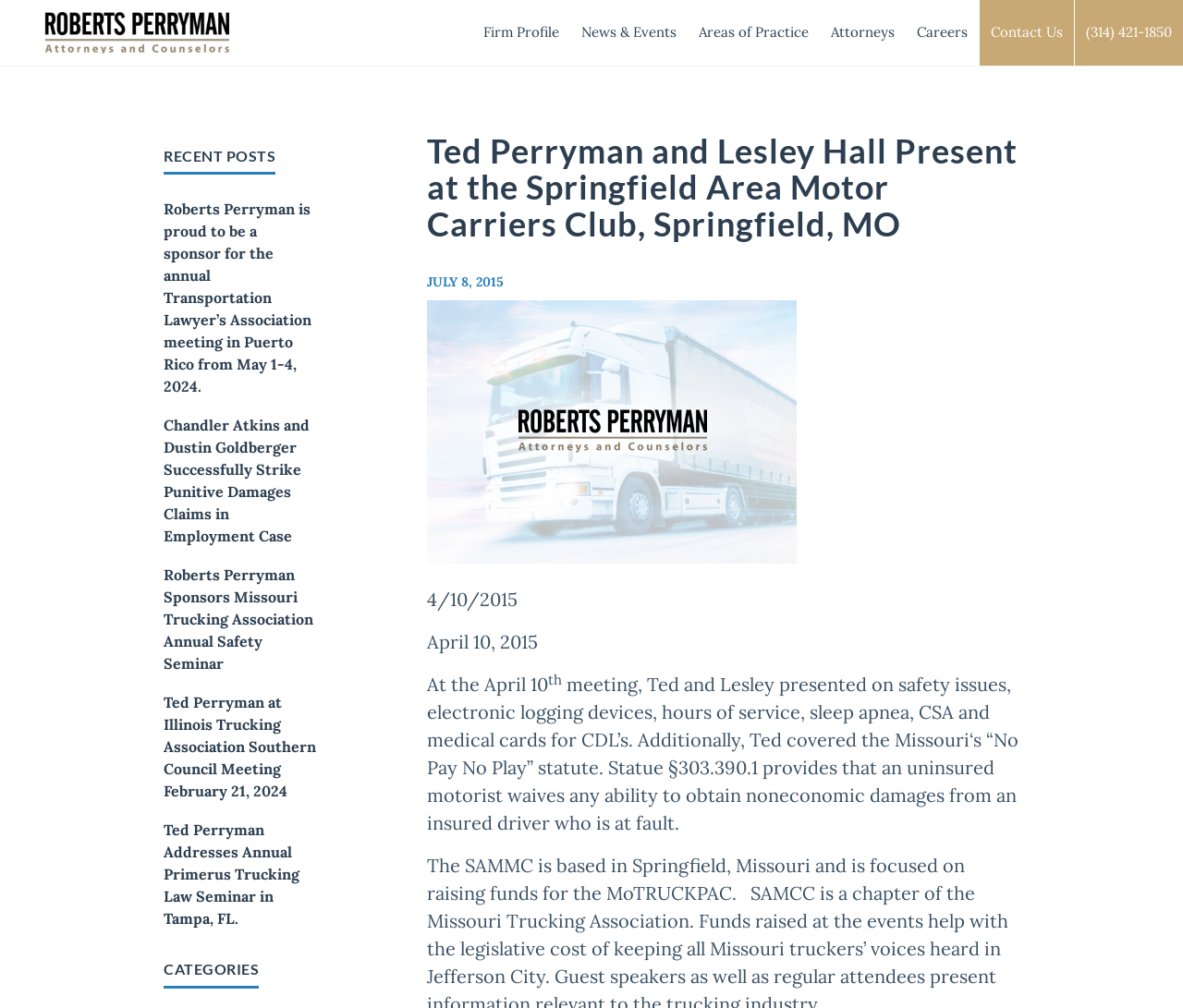Please identify the bounding box coordinates of where to click in order to follow the instruction: "Explore the 'Areas of Practice' section".

[0.581, 0.0, 0.693, 0.065]